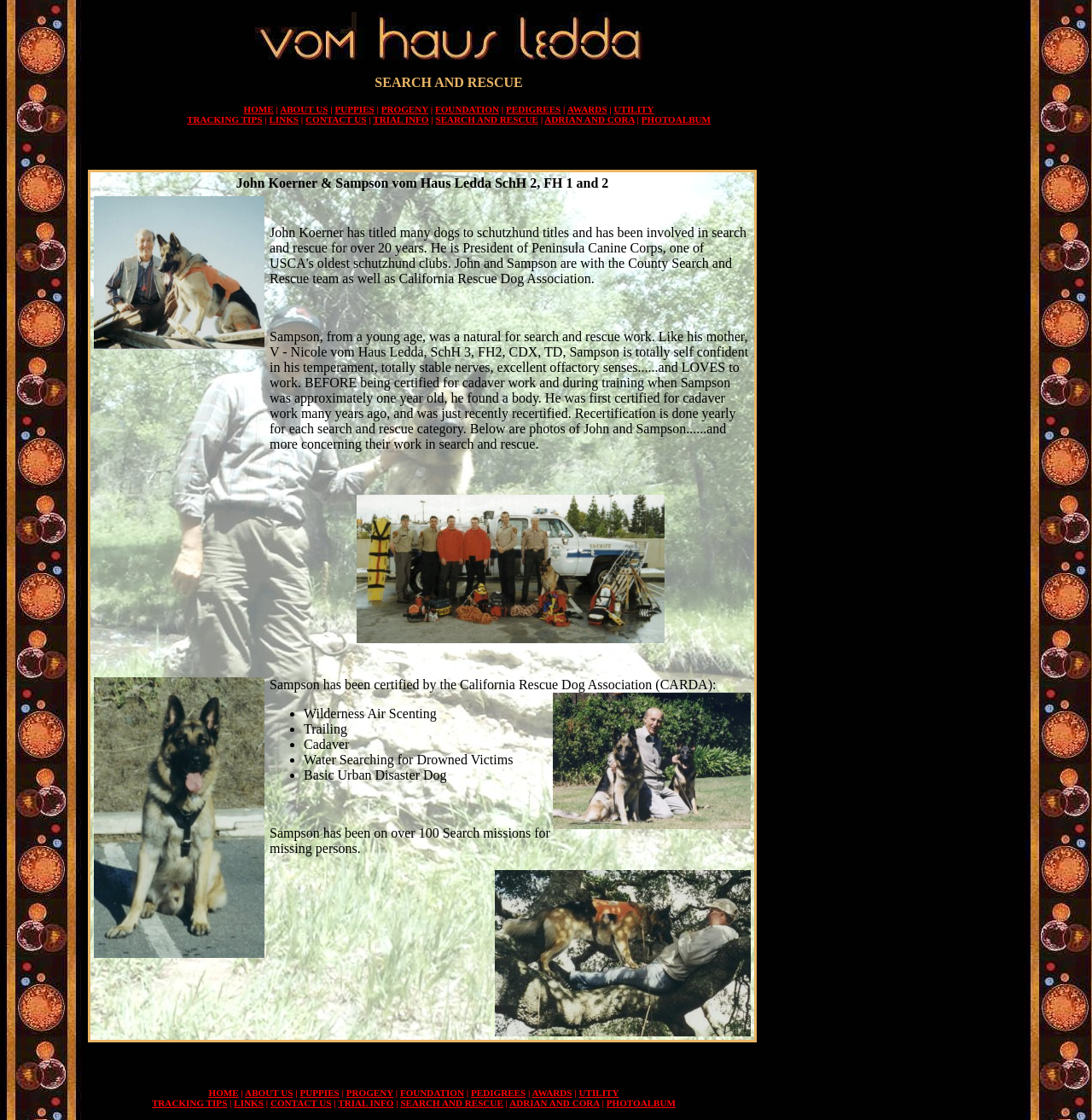Can you show the bounding box coordinates of the region to click on to complete the task described in the instruction: "view John Koerner and Sampson's information"?

[0.084, 0.155, 0.689, 0.172]